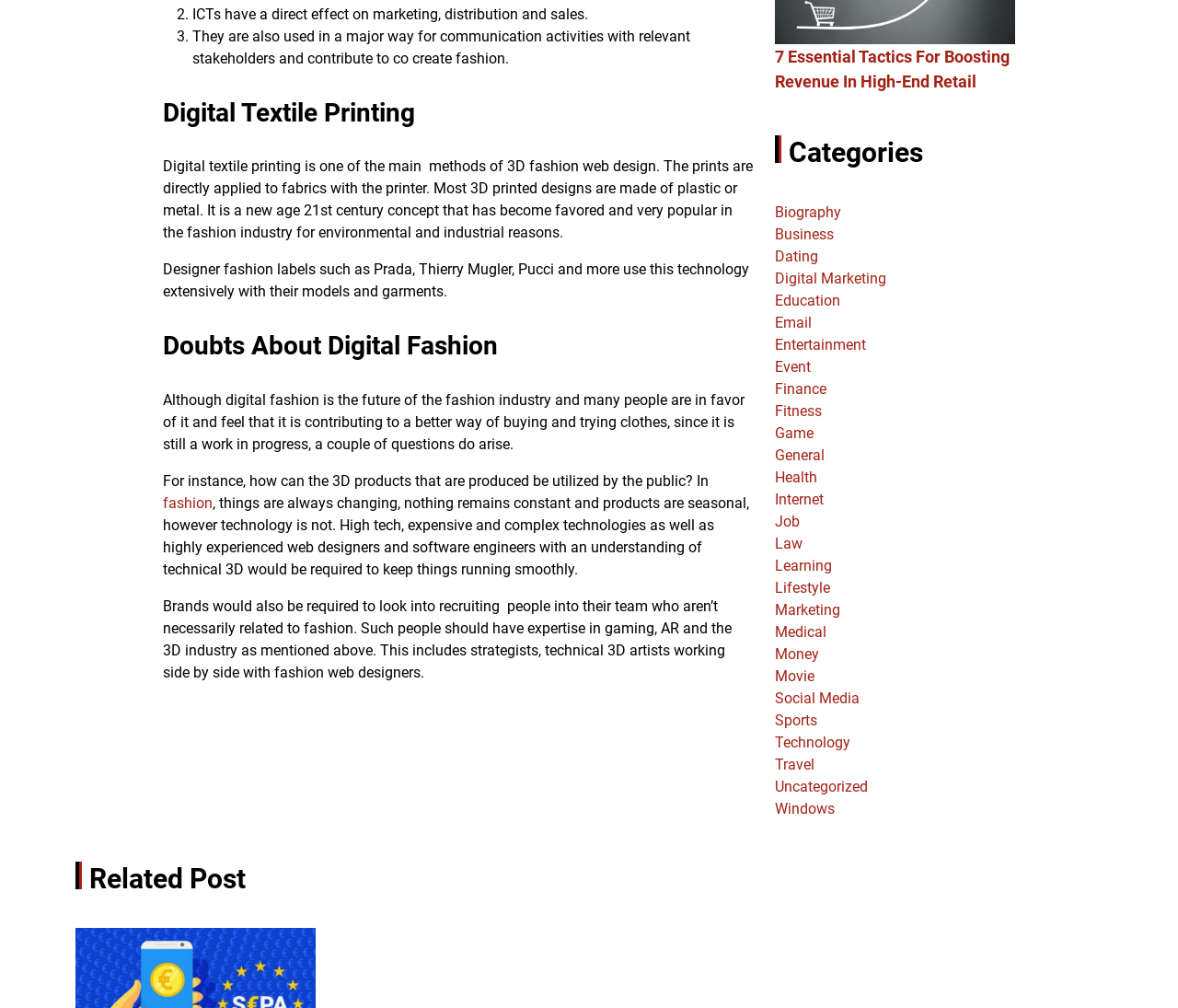Please identify the bounding box coordinates of the element's region that needs to be clicked to fulfill the following instruction: "Click on the link 'AI Video Restoration Software for Beginners 2024'". The bounding box coordinates should consist of four float numbers between 0 and 1, i.e., [left, top, right, bottom].

[0.287, 0.971, 0.491, 0.988]